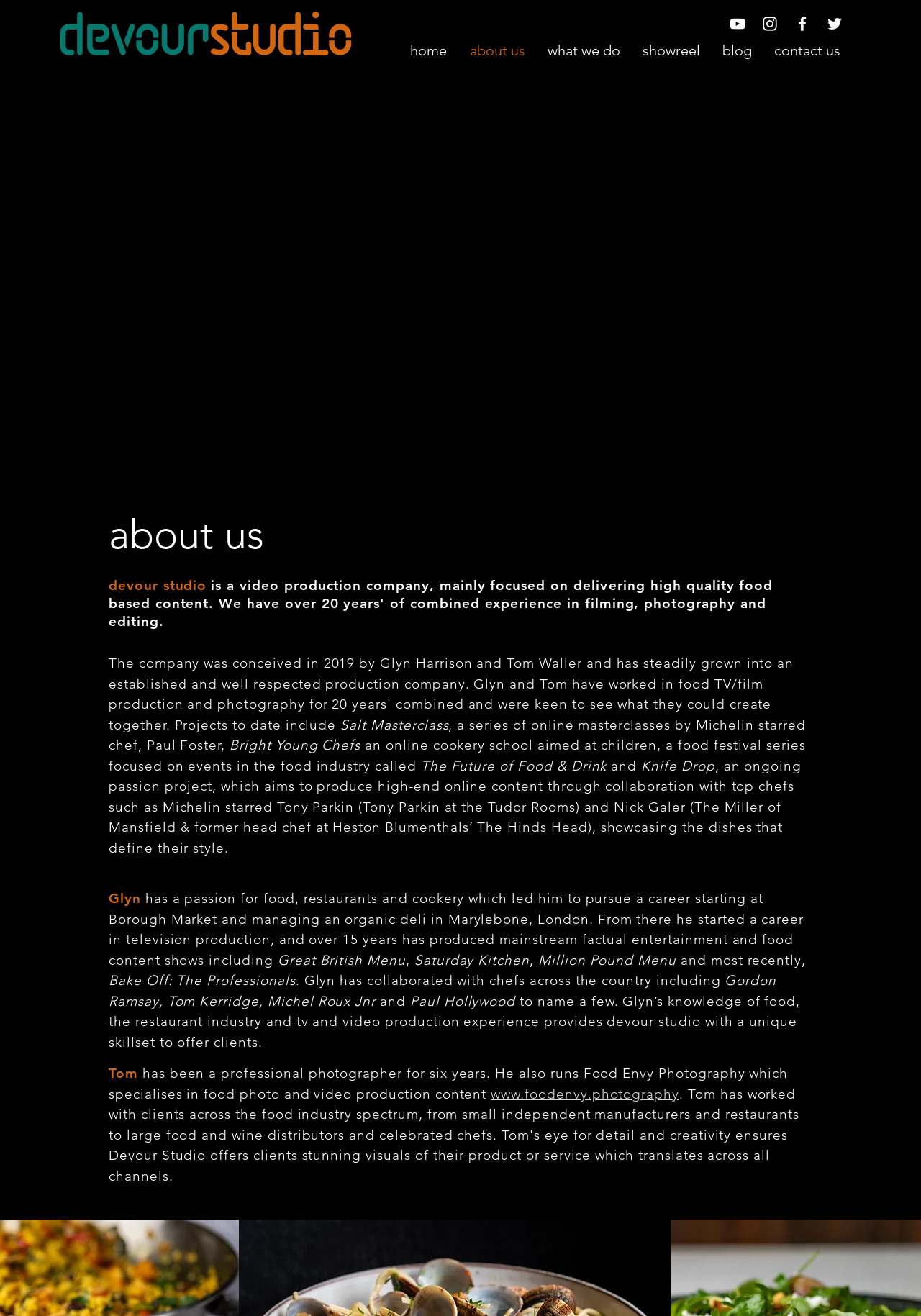What is the name of the online cookery school?
Provide an in-depth and detailed explanation in response to the question.

The webpage mentions 'Bright Young Chefs, an online cookery school aimed at children...' which indicates that the name of the online cookery school is Bright Young Chefs.